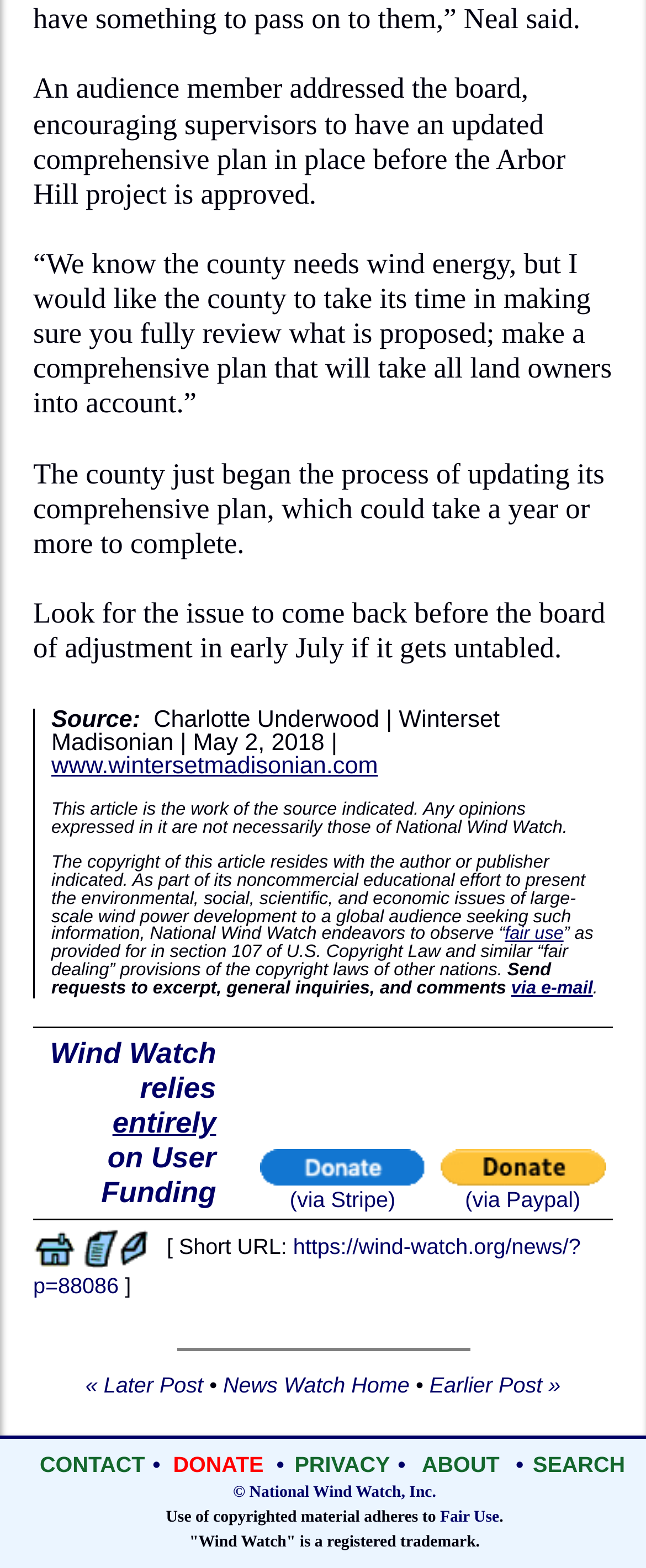Please specify the bounding box coordinates of the area that should be clicked to accomplish the following instruction: "Read earlier post". The coordinates should consist of four float numbers between 0 and 1, i.e., [left, top, right, bottom].

[0.665, 0.875, 0.868, 0.891]